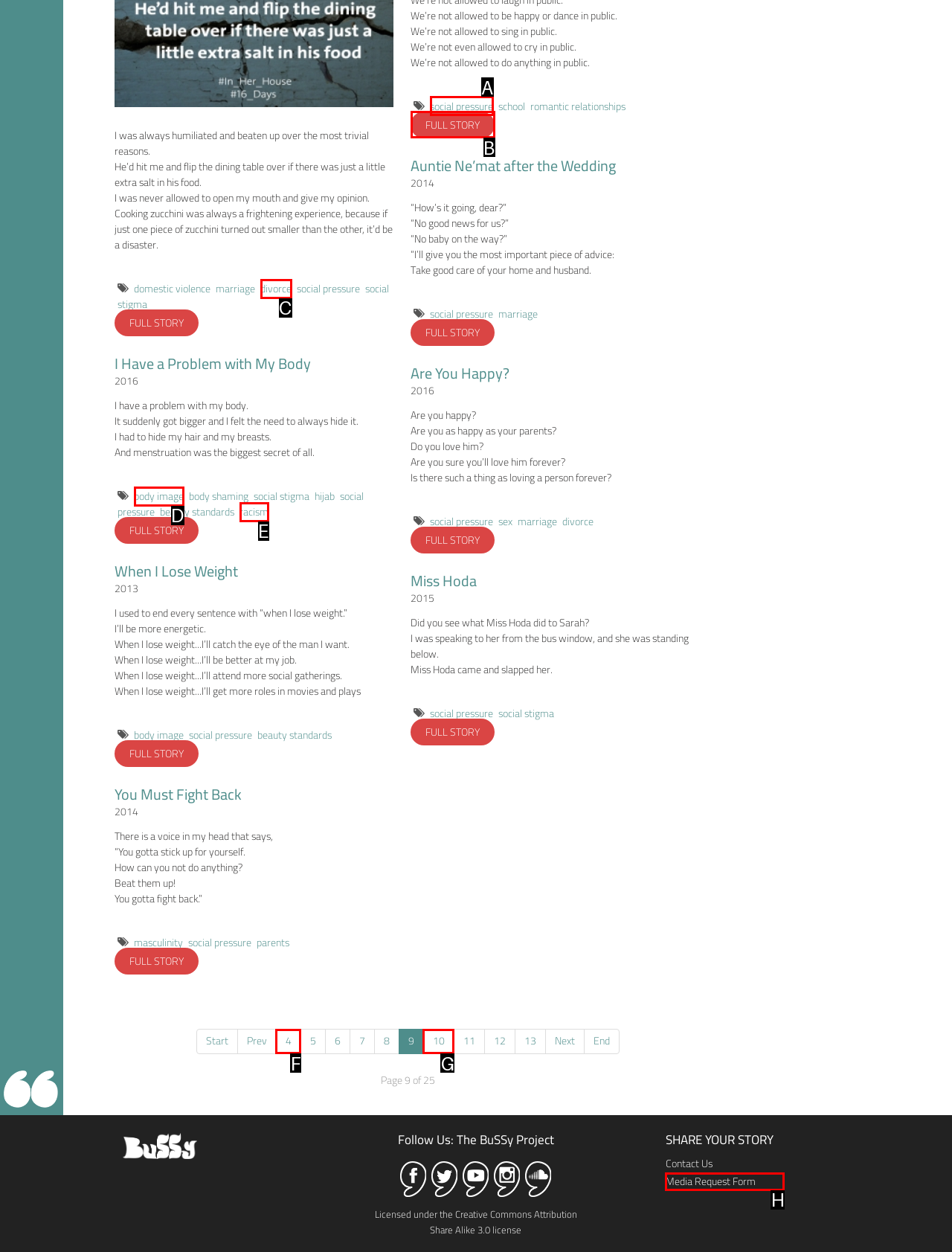Determine which option matches the element description: body image
Answer using the letter of the correct option.

D